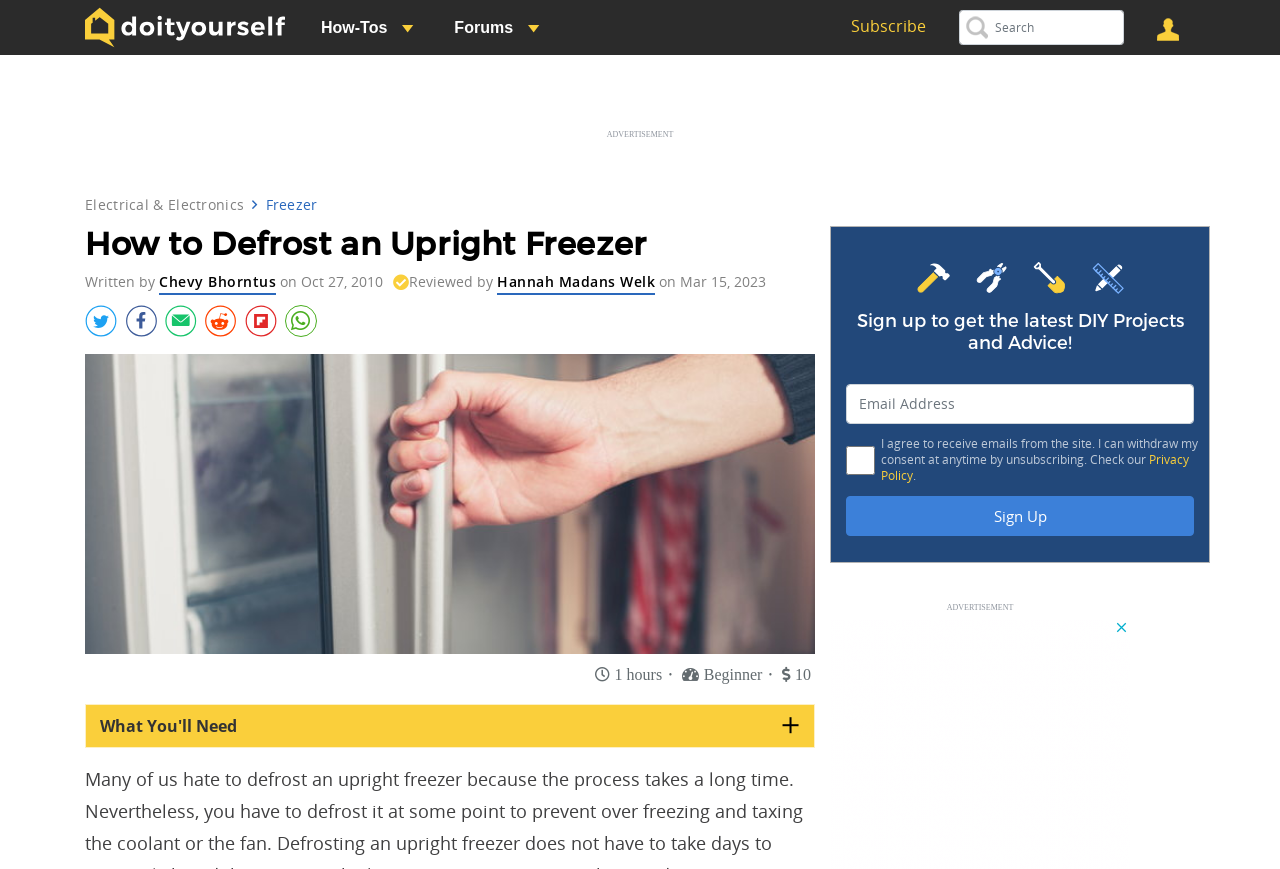Find the bounding box coordinates corresponding to the UI element with the description: "name="psearch" placeholder="Search" title="search"". The coordinates should be formatted as [left, top, right, bottom], with values as floats between 0 and 1.

[0.749, 0.012, 0.878, 0.052]